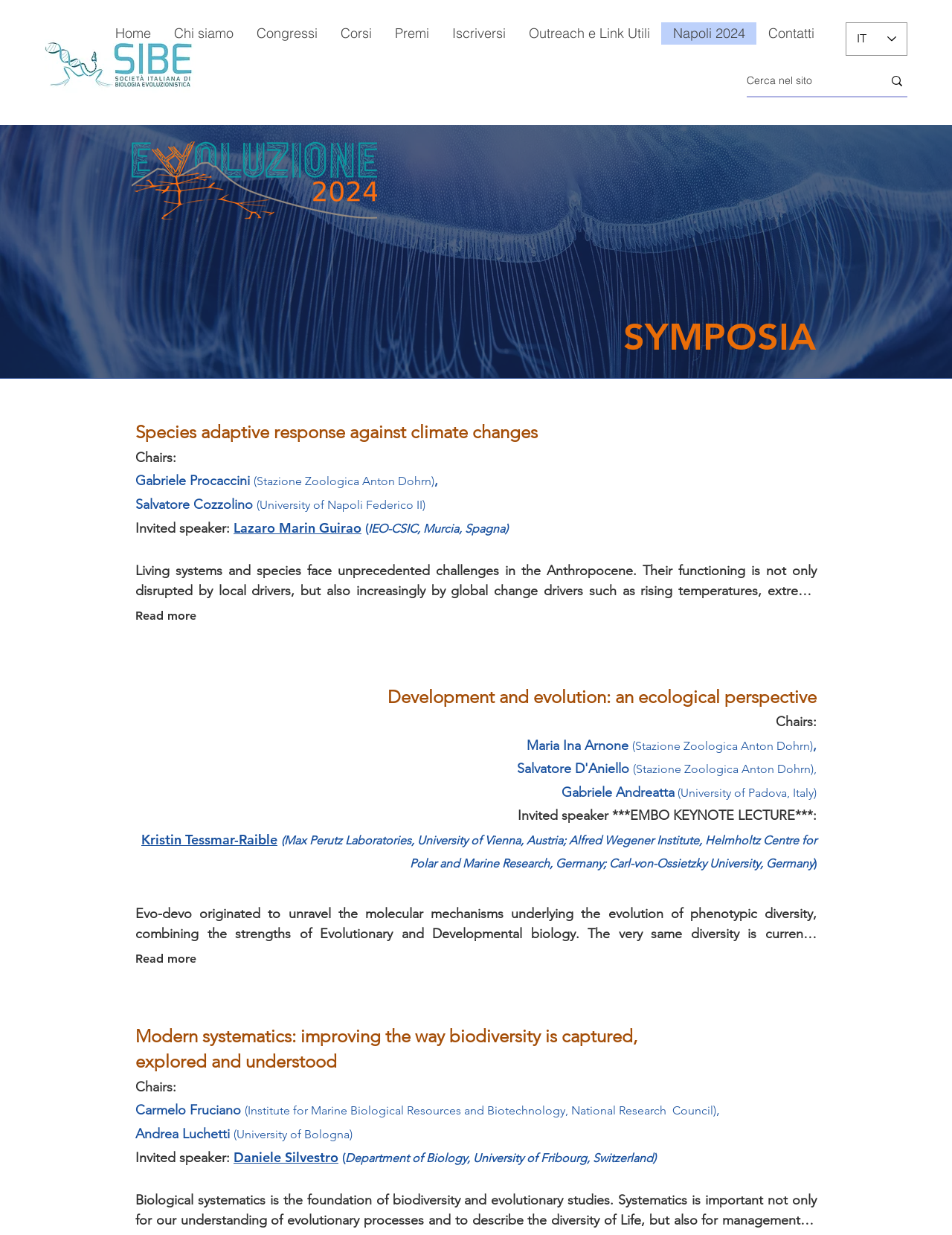Find the bounding box coordinates of the clickable element required to execute the following instruction: "Click the 'Read more' button about the 'Development and evolution: an ecological perspective' symposia". Provide the coordinates as four float numbers between 0 and 1, i.e., [left, top, right, bottom].

[0.142, 0.77, 0.206, 0.782]